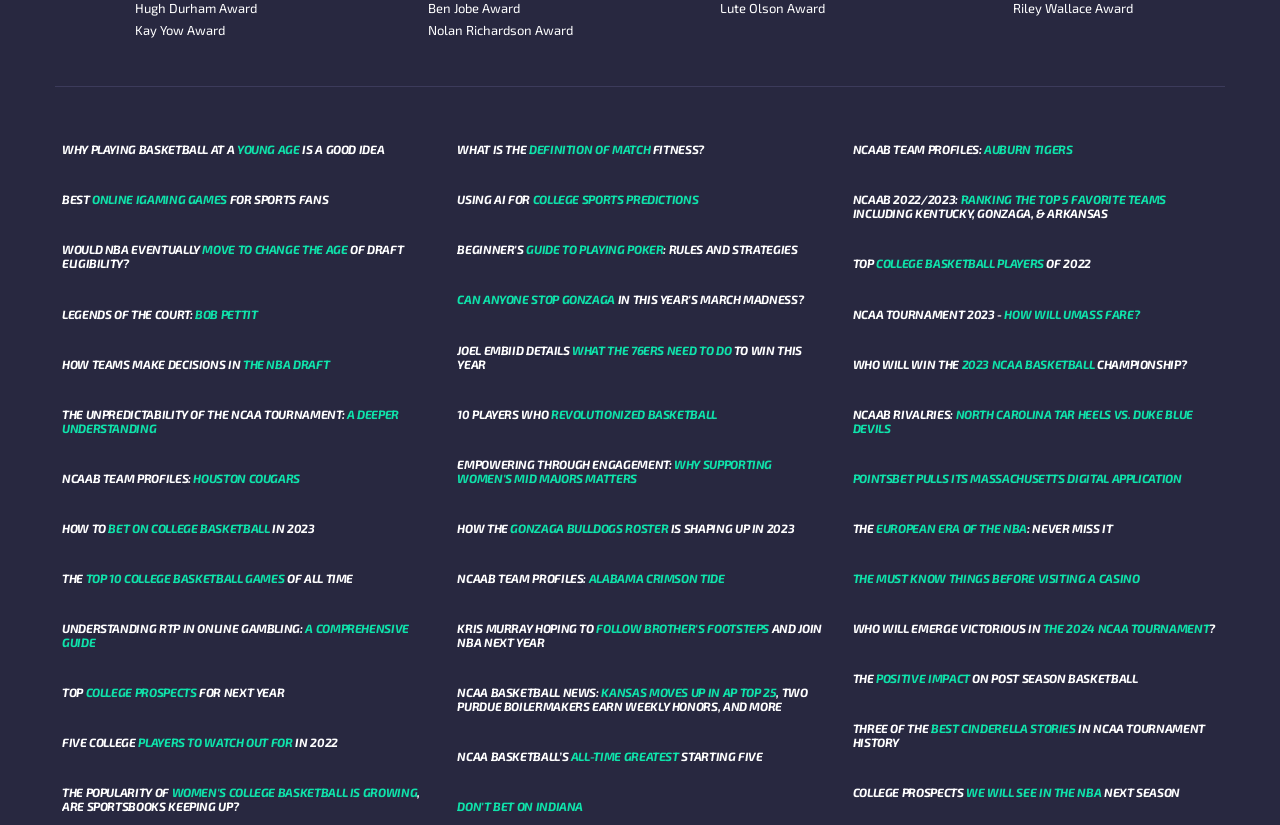Please determine the bounding box coordinates for the UI element described here. Use the format (top-left x, top-left y, bottom-right x, bottom-right y) with values bounded between 0 and 1: Don't Bet on Indiana

[0.357, 0.968, 0.456, 0.985]